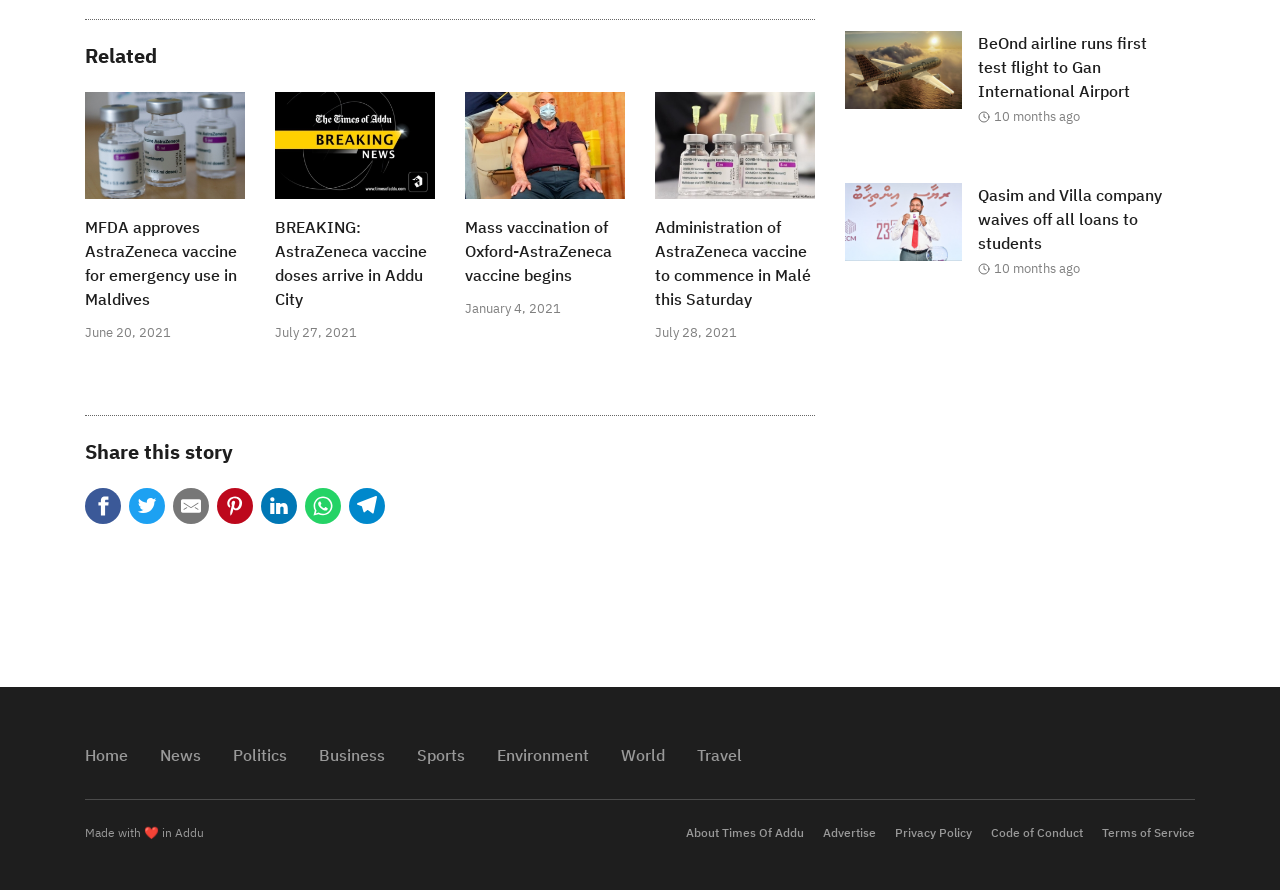Please find the bounding box coordinates for the clickable element needed to perform this instruction: "Check the 'About Times Of Addu' page".

[0.536, 0.927, 0.628, 0.944]